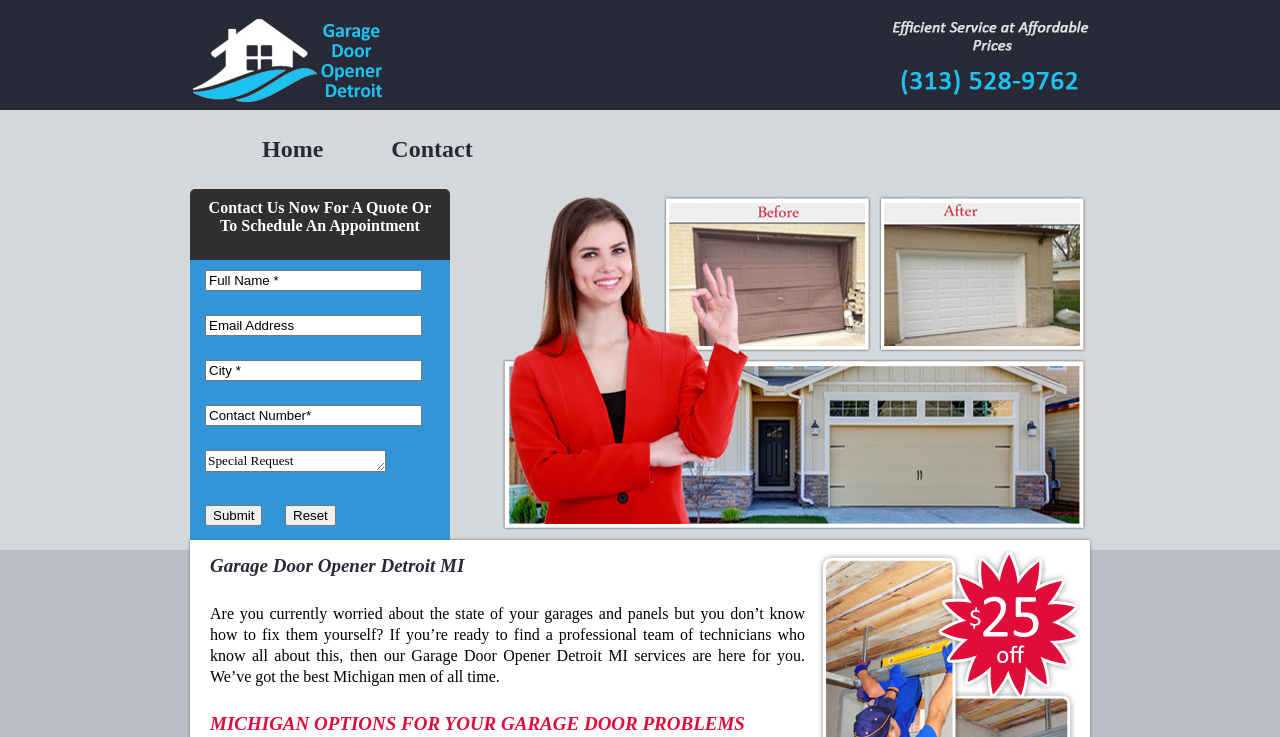Please locate the bounding box coordinates for the element that should be clicked to achieve the following instruction: "Click the Home link". Ensure the coordinates are given as four float numbers between 0 and 1, i.e., [left, top, right, bottom].

[0.205, 0.185, 0.253, 0.22]